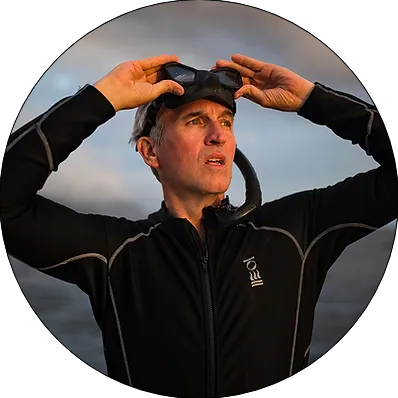Provide a brief response to the question below using one word or phrase:
What is Brian Skerry known for?

Capturing marine wildlife